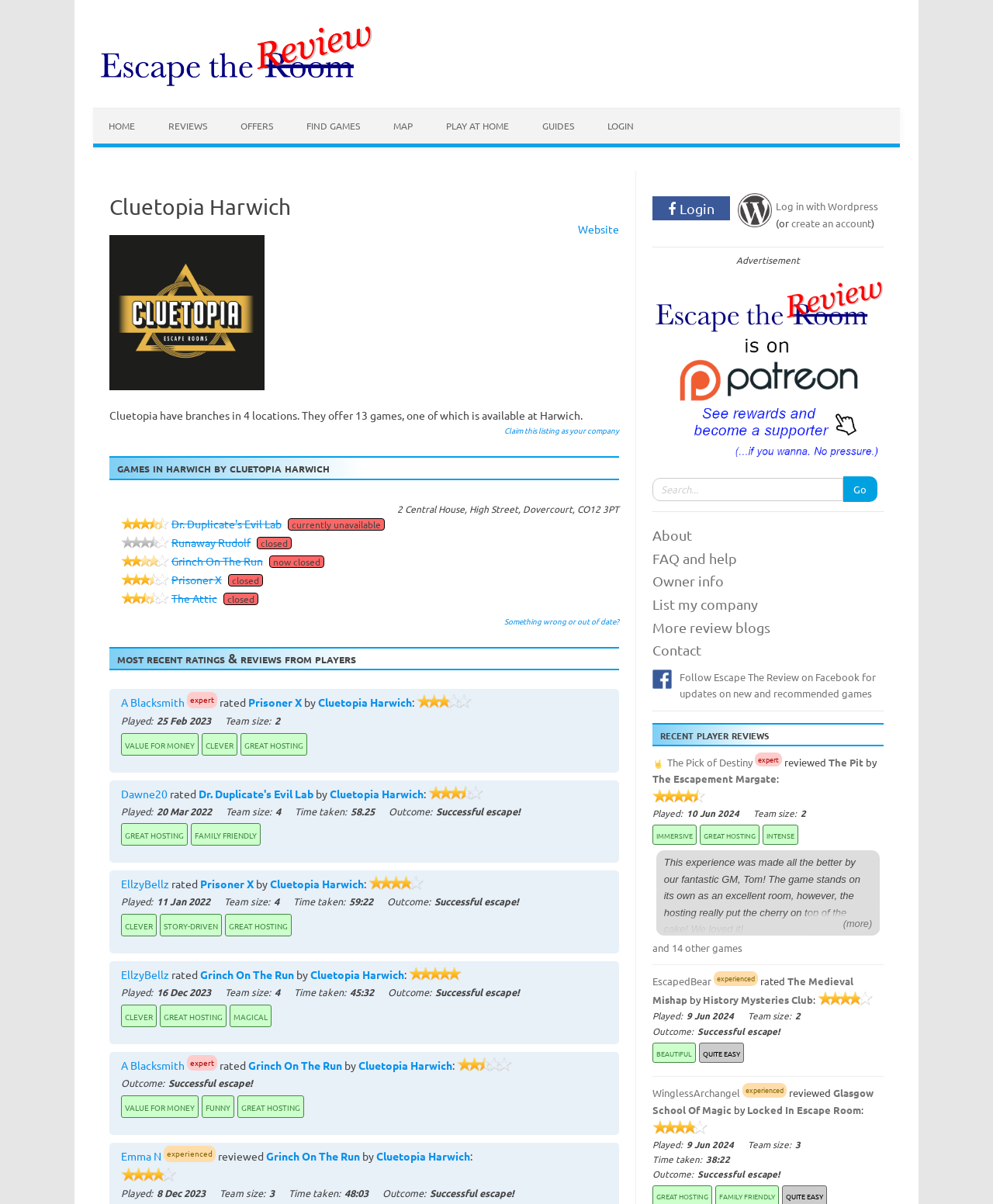Based on the element description, predict the bounding box coordinates (top-left x, top-left y, bottom-right x, bottom-right y) for the UI element in the screenshot: Dr. Duplicate's Evil Lab

[0.2, 0.653, 0.315, 0.665]